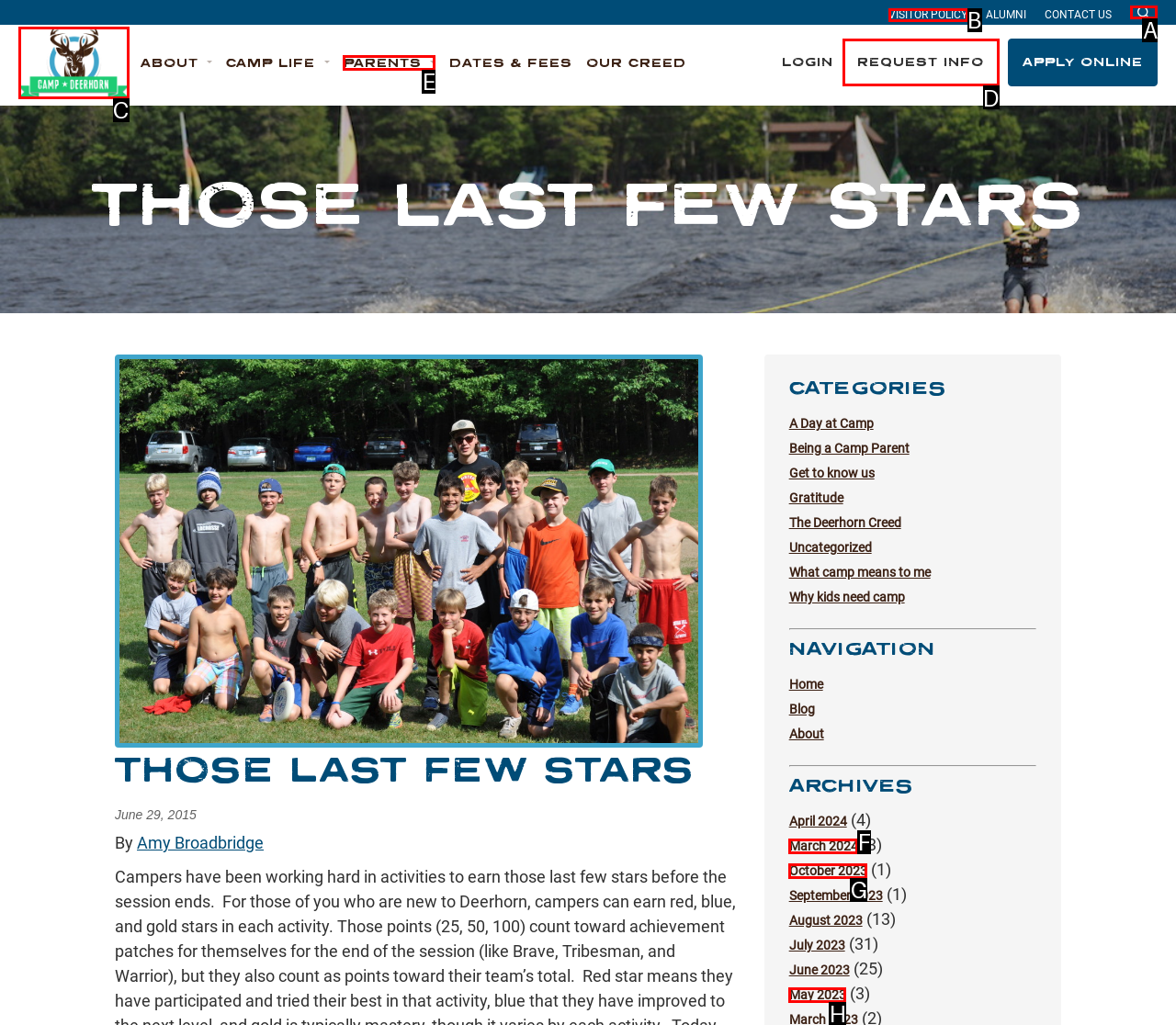Tell me the letter of the correct UI element to click for this instruction: Click the Search link. Answer with the letter only.

A